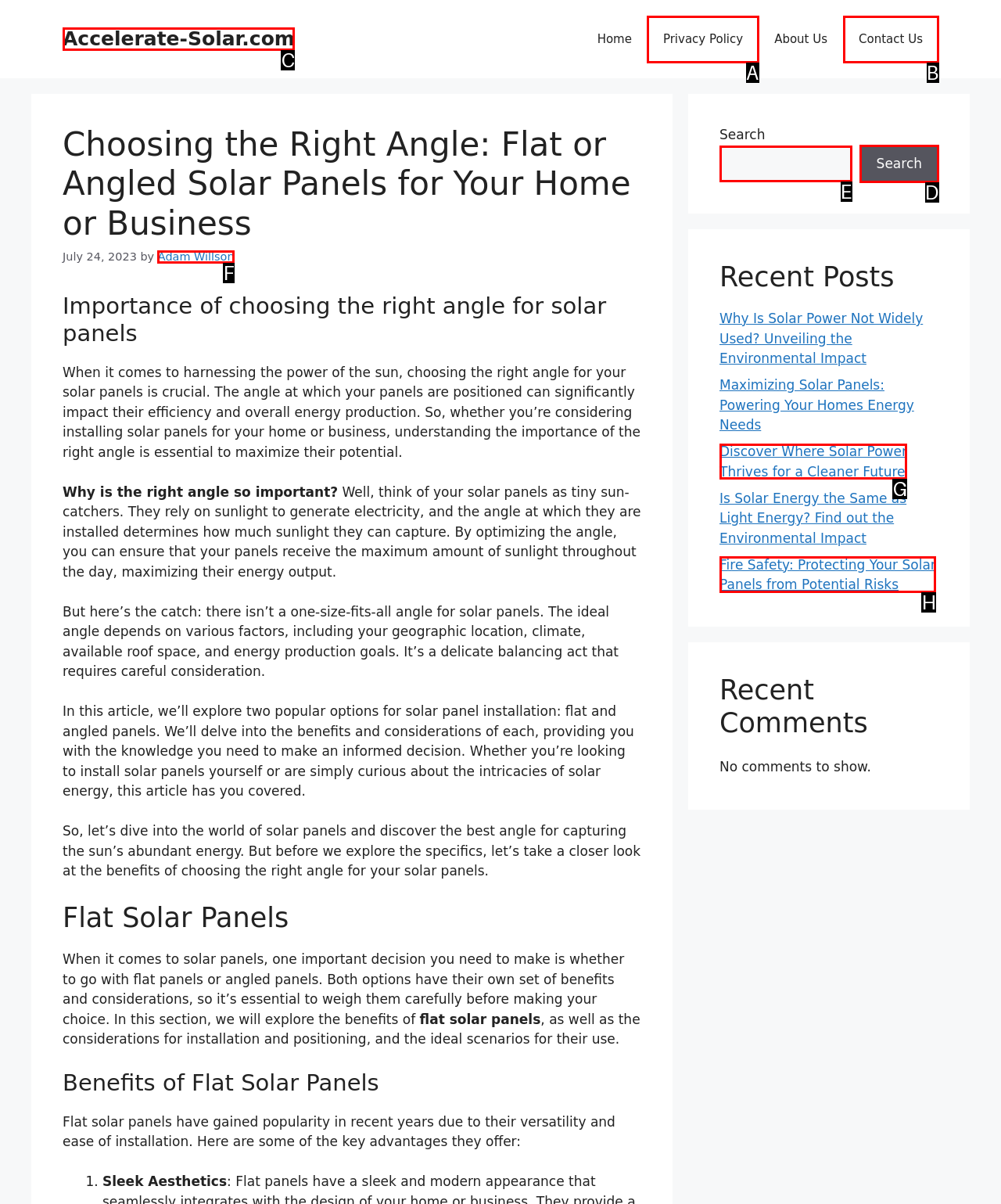Identify the correct HTML element to click to accomplish this task: Search for something
Respond with the letter corresponding to the correct choice.

E